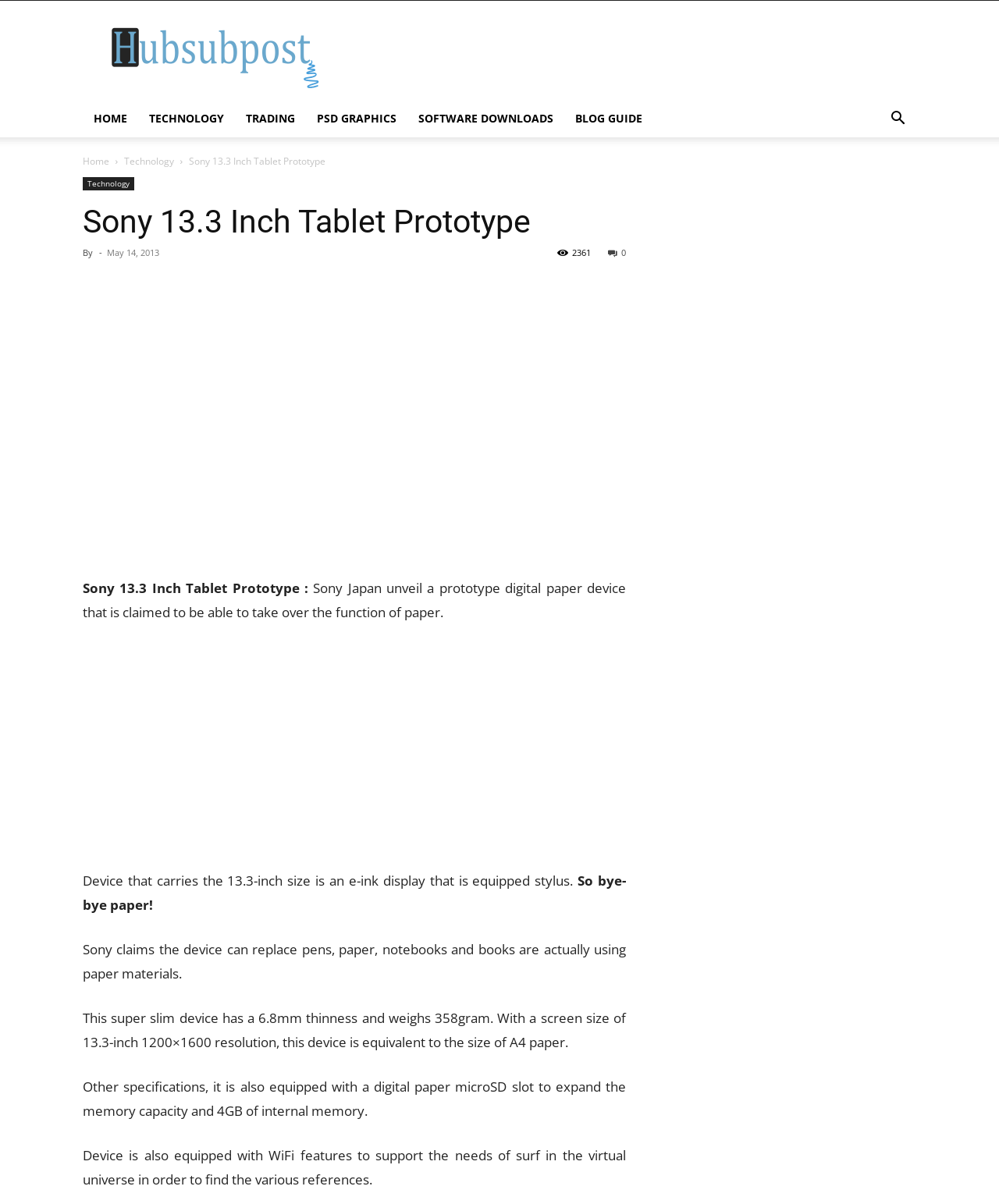Please answer the following query using a single word or phrase: 
What is the weight of the device?

358gram